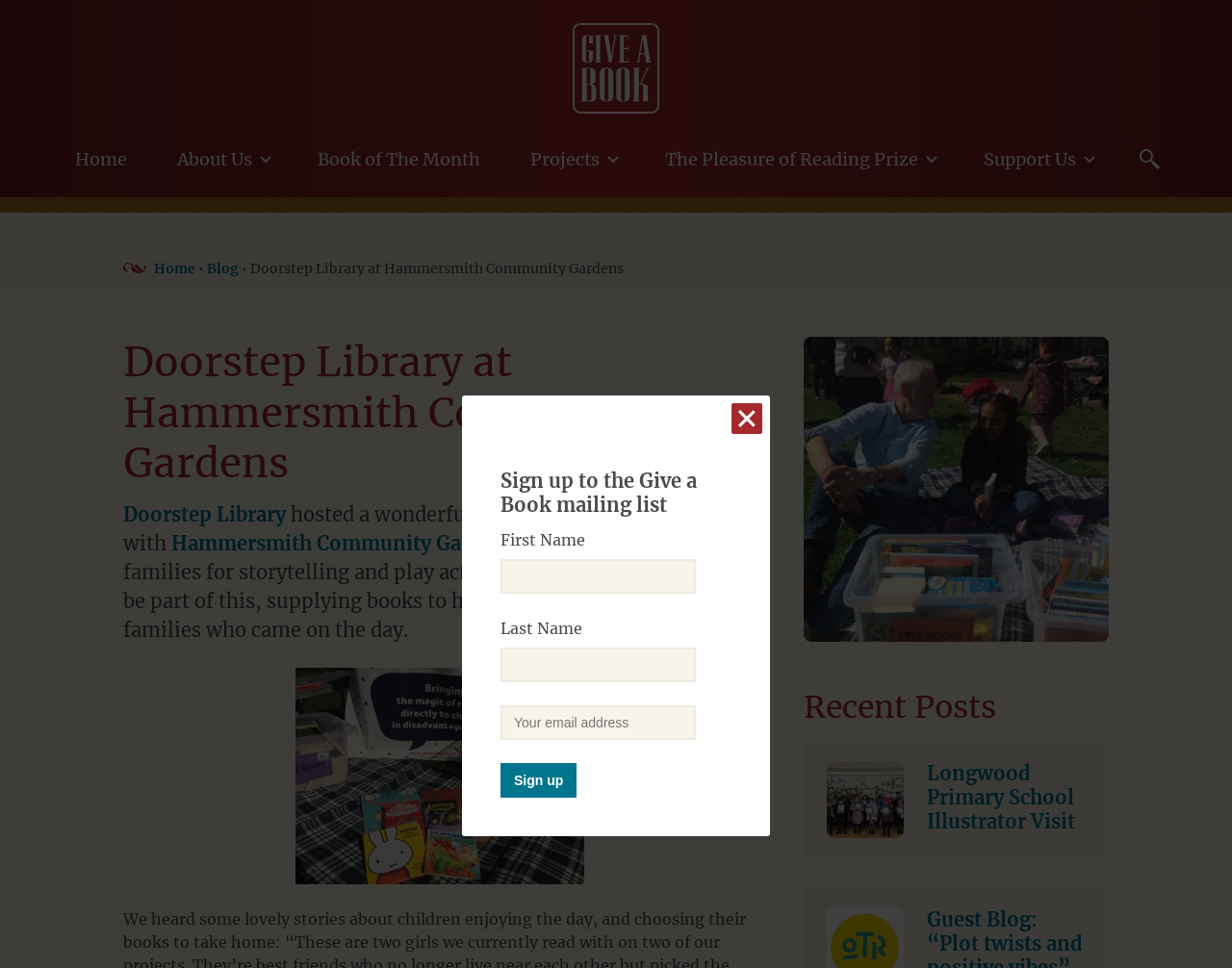What is the purpose of the 'Sign up' button?
Look at the screenshot and give a one-word or phrase answer.

To sign up to the Give a Book mailing list